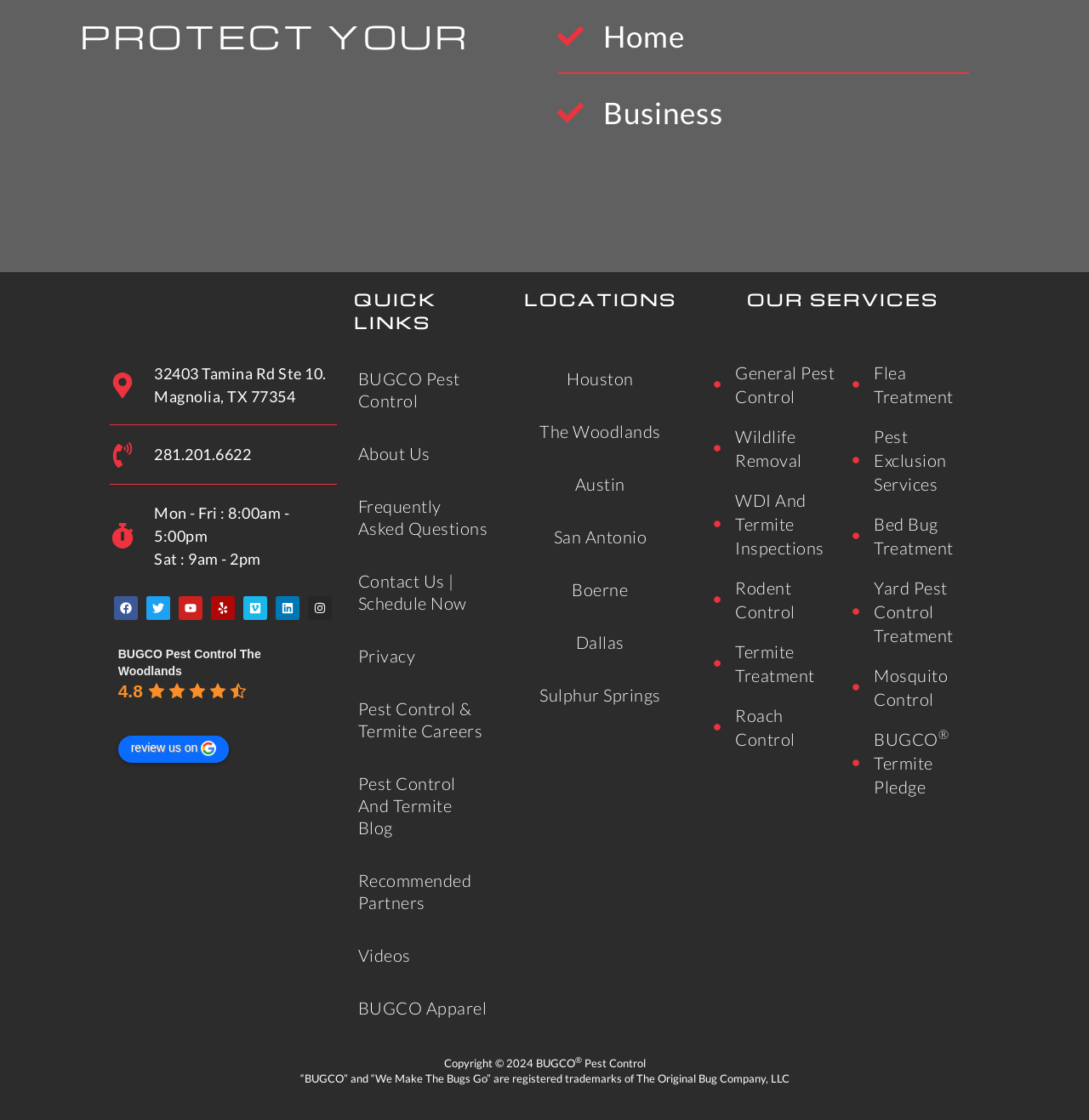Locate the bounding box coordinates of the area where you should click to accomplish the instruction: "Click on the Facebook link".

[0.105, 0.532, 0.127, 0.554]